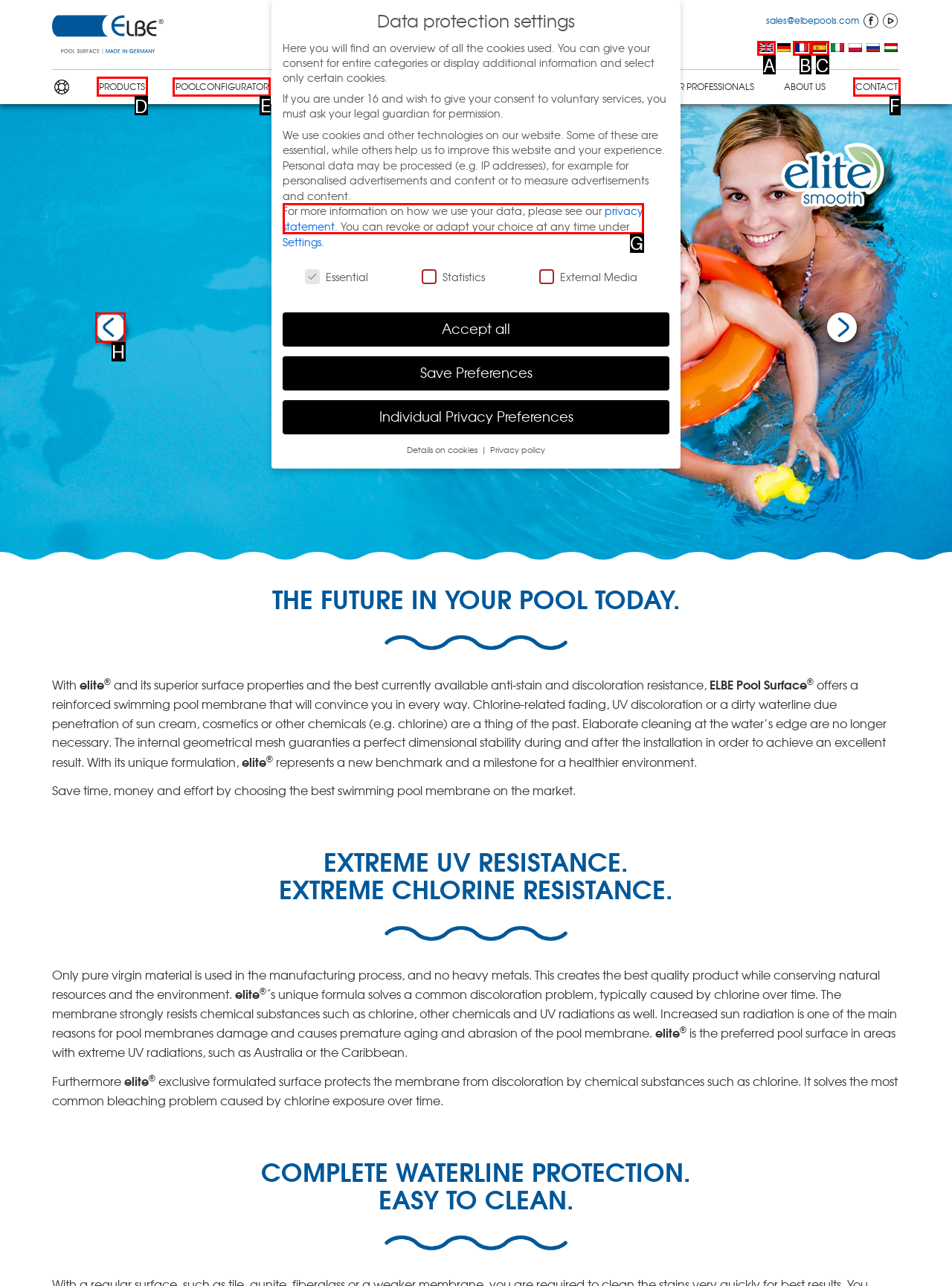Identify the correct UI element to click for the following task: Click the 'PRODUCTS' link Choose the option's letter based on the given choices.

D